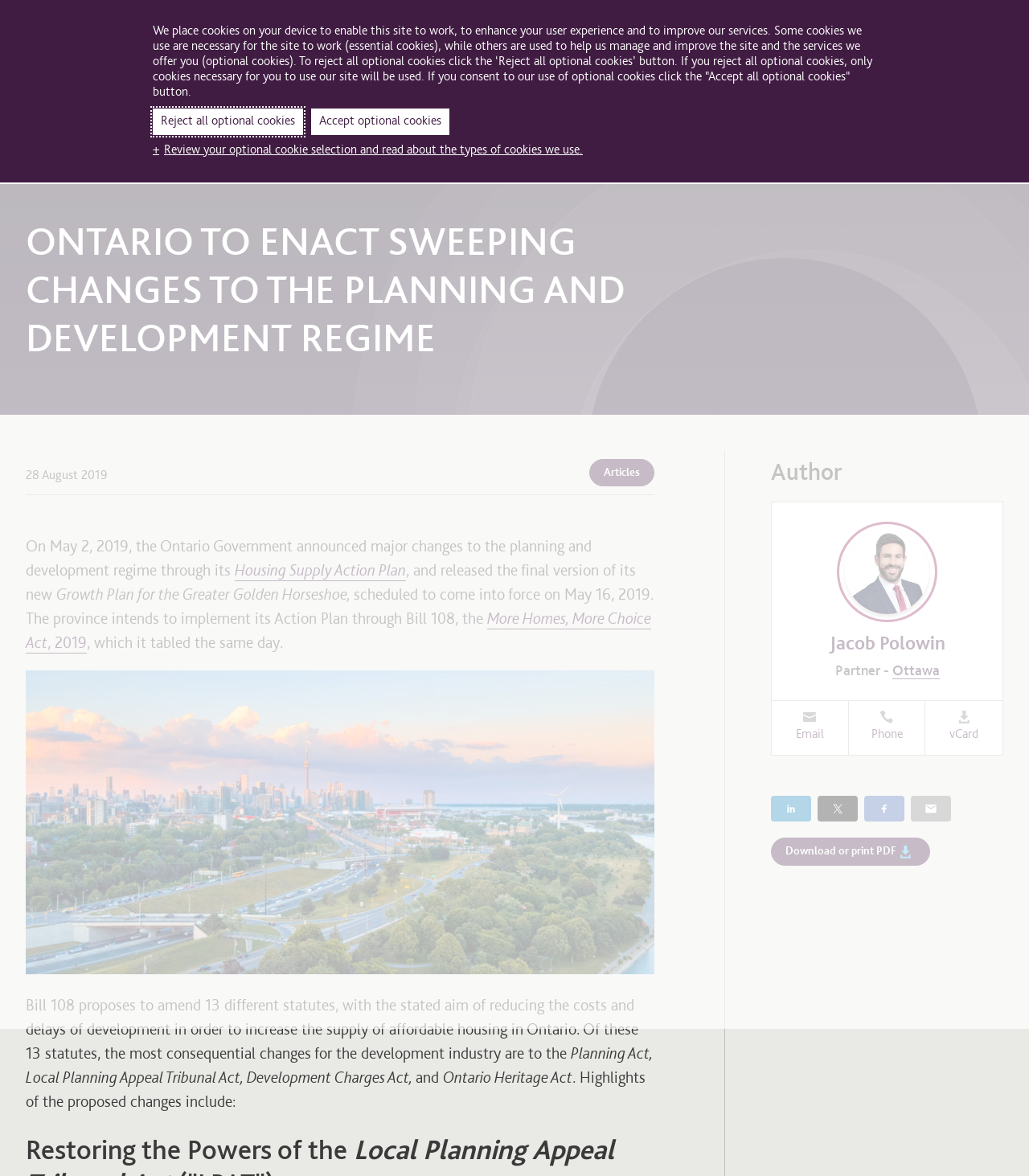Locate the UI element described by About us and provide its bounding box coordinates. Use the format (top-left x, top-left y, bottom-right x, bottom-right y) with all values as floating point numbers between 0 and 1.

[0.501, 0.007, 0.558, 0.028]